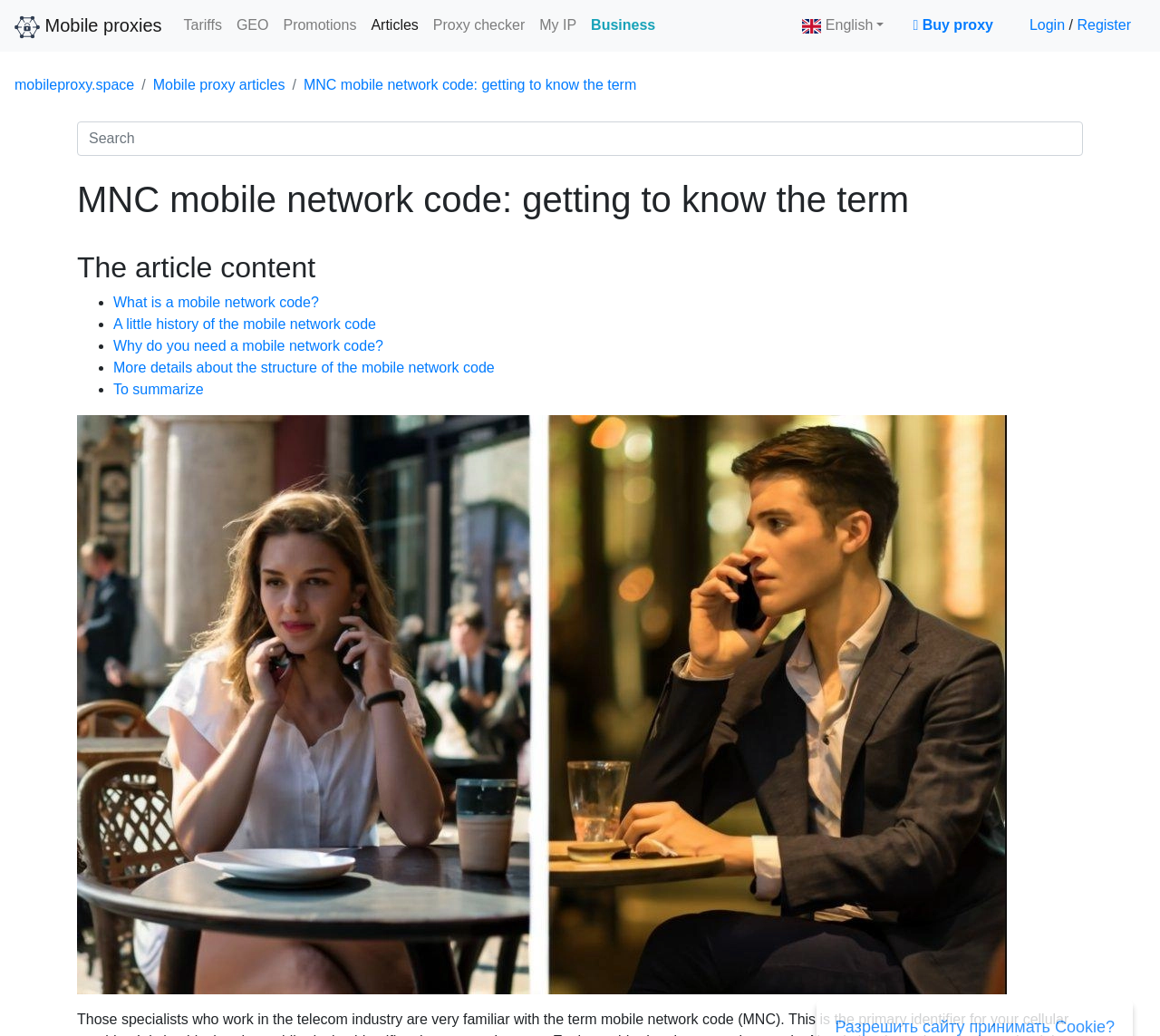Locate the UI element that matches the description Mobile proxy articles in the webpage screenshot. Return the bounding box coordinates in the format (top-left x, top-left y, bottom-right x, bottom-right y), with values ranging from 0 to 1.

[0.132, 0.072, 0.246, 0.093]